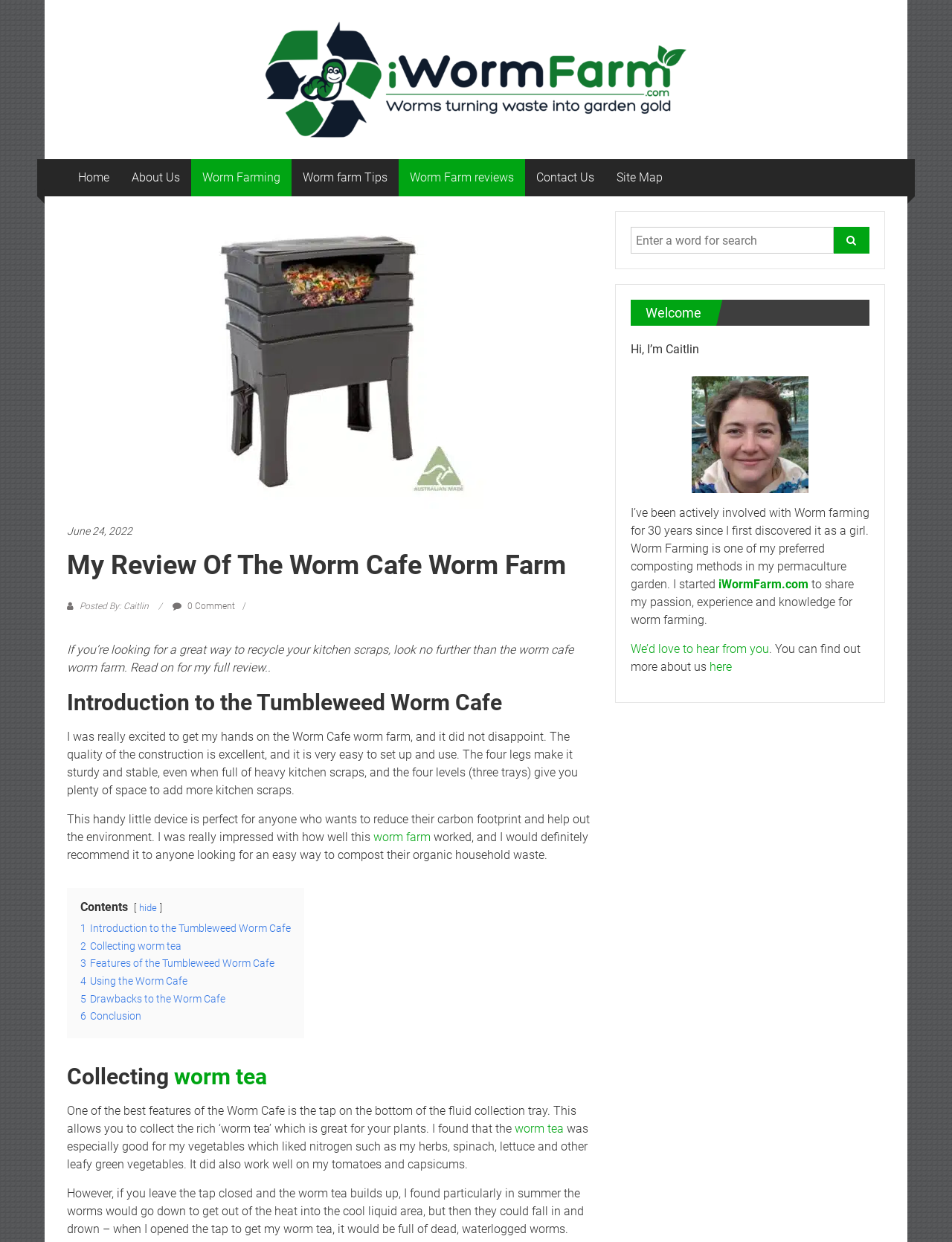Identify the bounding box coordinates for the region to click in order to carry out this instruction: "Read the full review of the Worm Cafe worm farm". Provide the coordinates using four float numbers between 0 and 1, formatted as [left, top, right, bottom].

[0.137, 0.532, 0.284, 0.543]